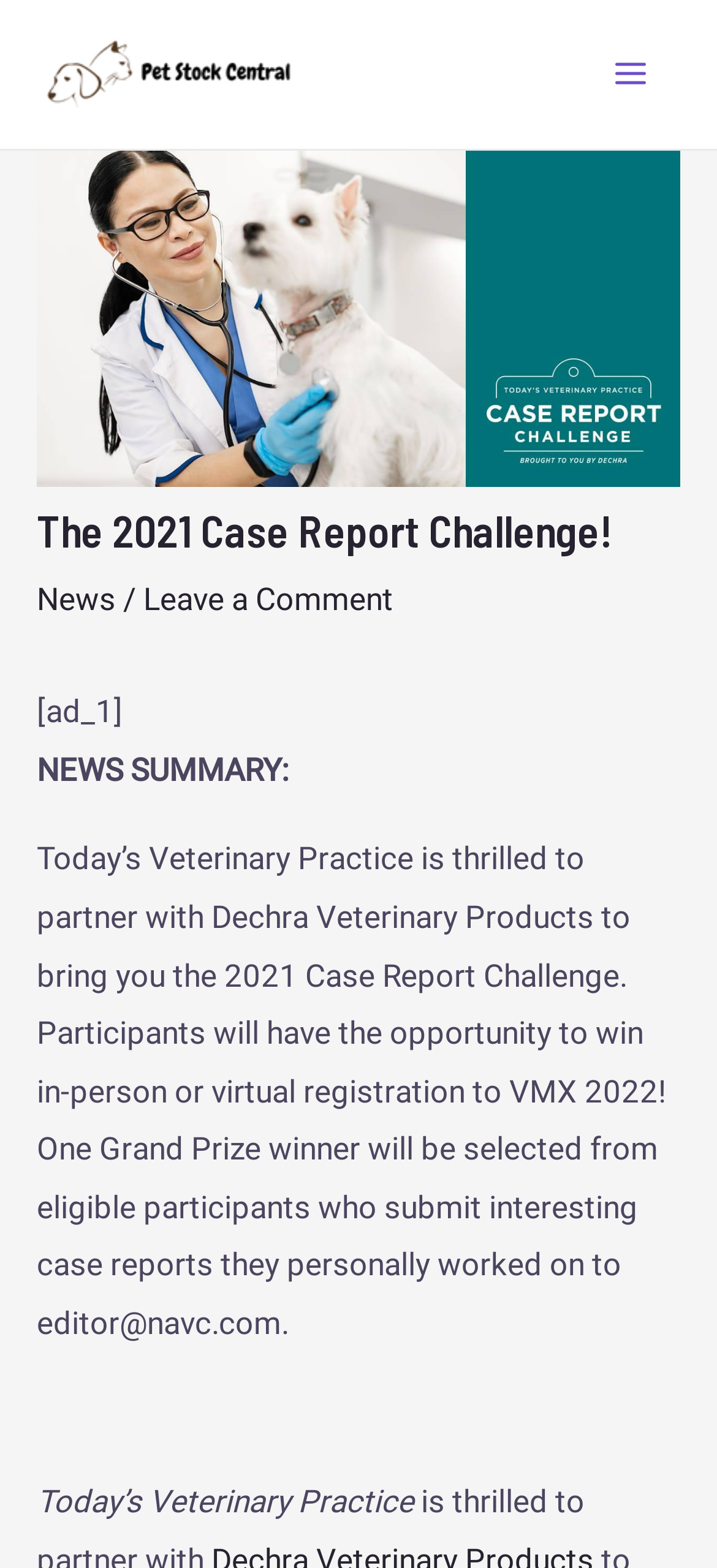Answer the question in one word or a short phrase:
What is the purpose of the challenge?

Submit case reports